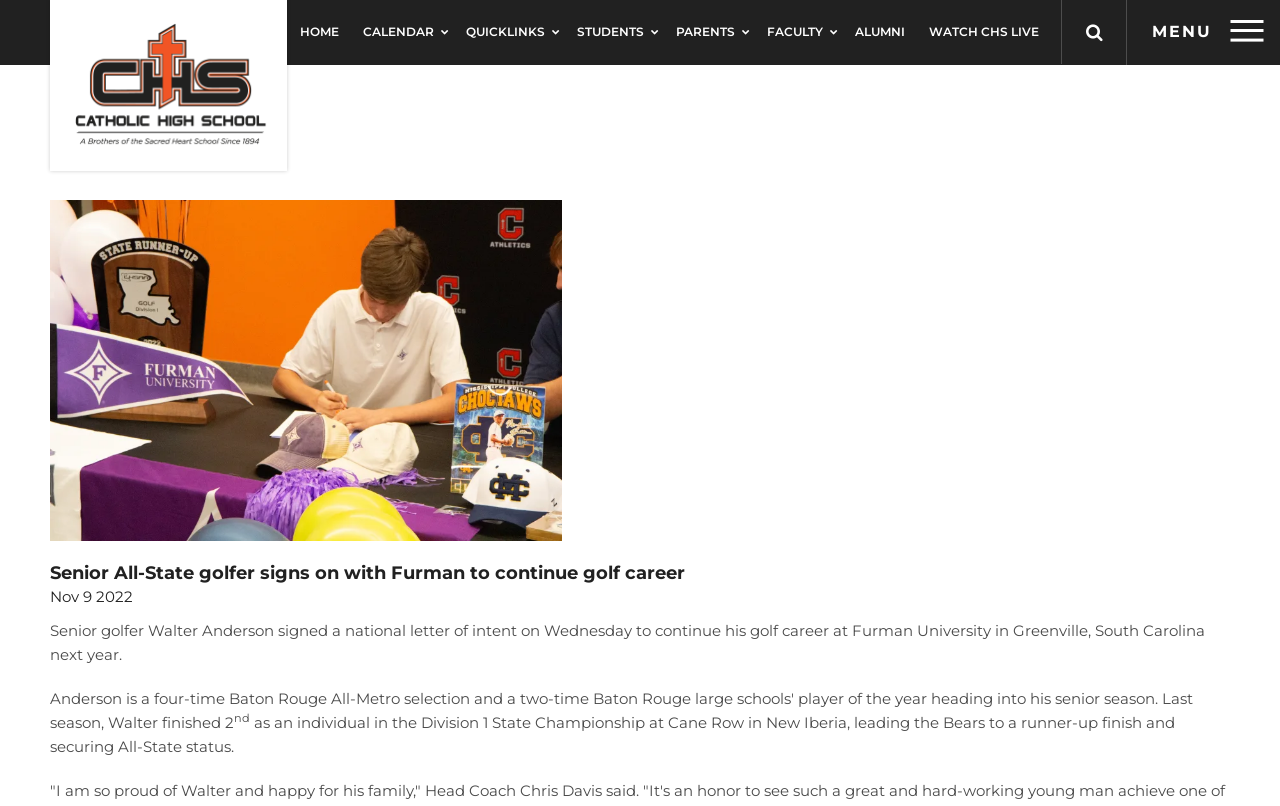Give a succinct answer to this question in a single word or phrase: 
What is the main menu of the webpage?

HOME, CALENDAR, QUICKLINKS, STUDENTS, PARENTS, FACULTY, ALUMNI, WATCH CHS LIVE